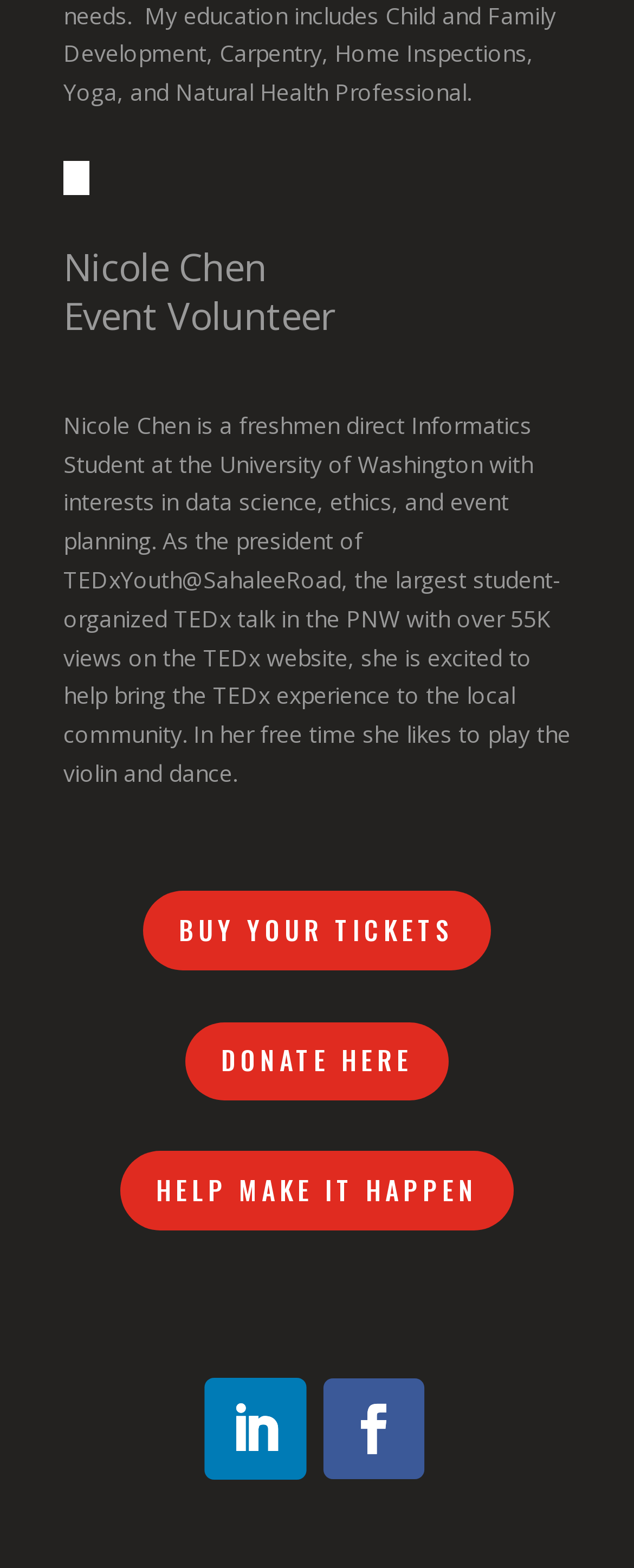Provide a brief response using a word or short phrase to this question:
What is the number of views on the TEDx website?

55K